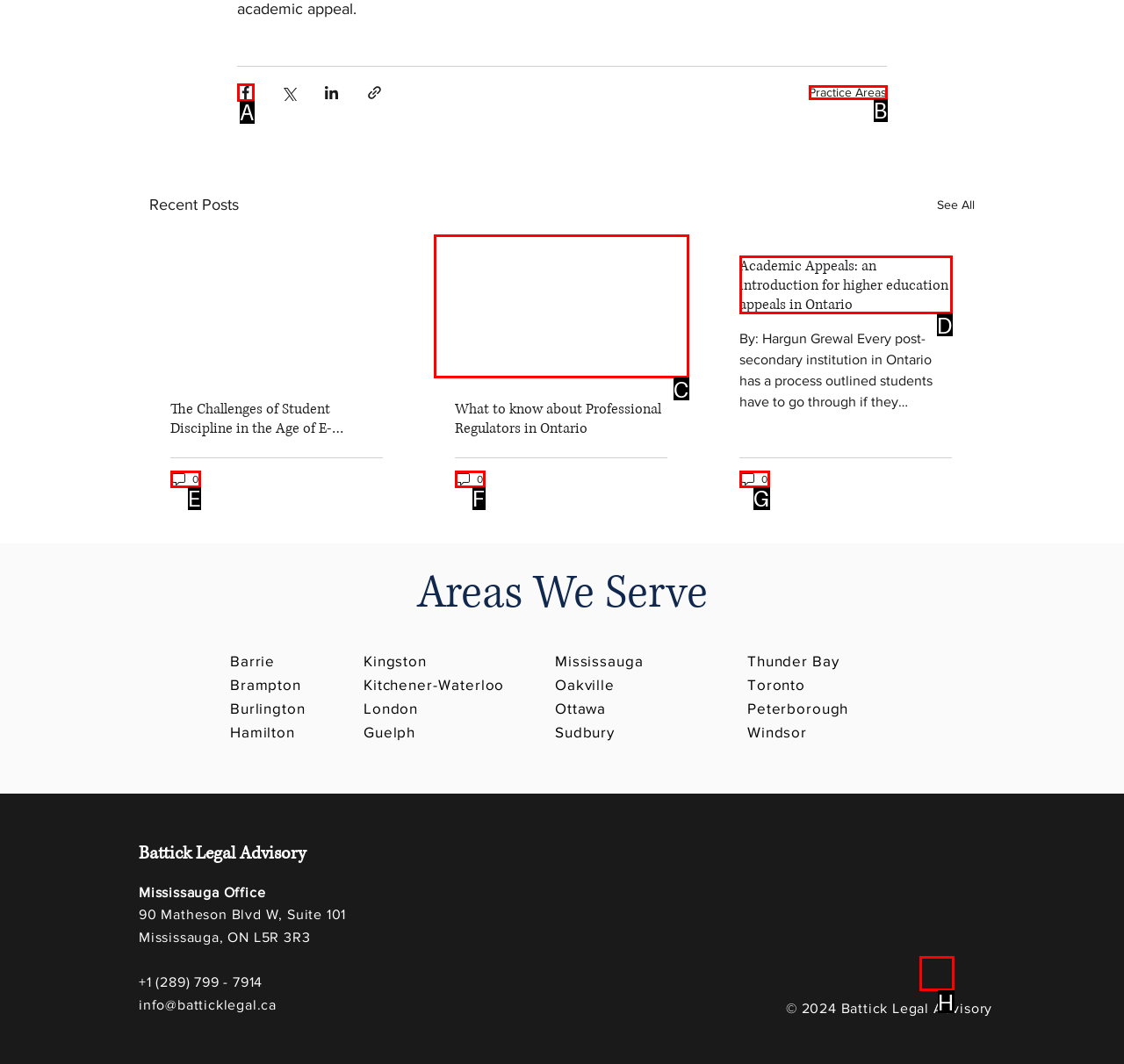Tell me which one HTML element I should click to complete the following instruction: Share via Facebook
Answer with the option's letter from the given choices directly.

A